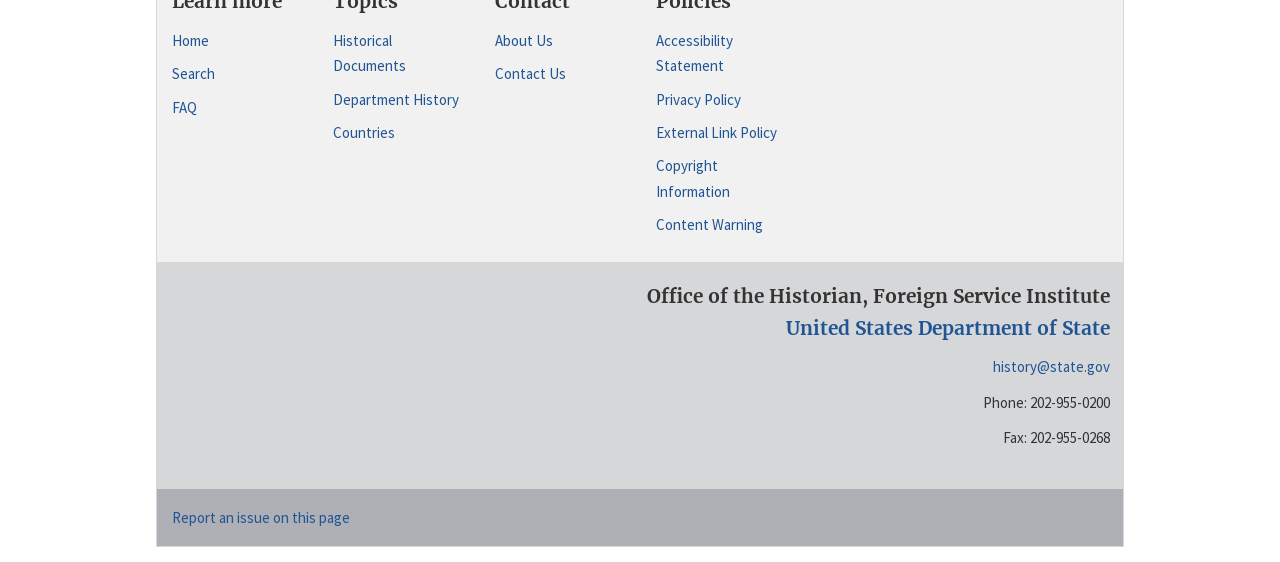What is the email address listed?
Can you provide an in-depth and detailed response to the question?

The email address 'history@state.gov' is listed on the webpage, as indicated by the link element with the same text content.